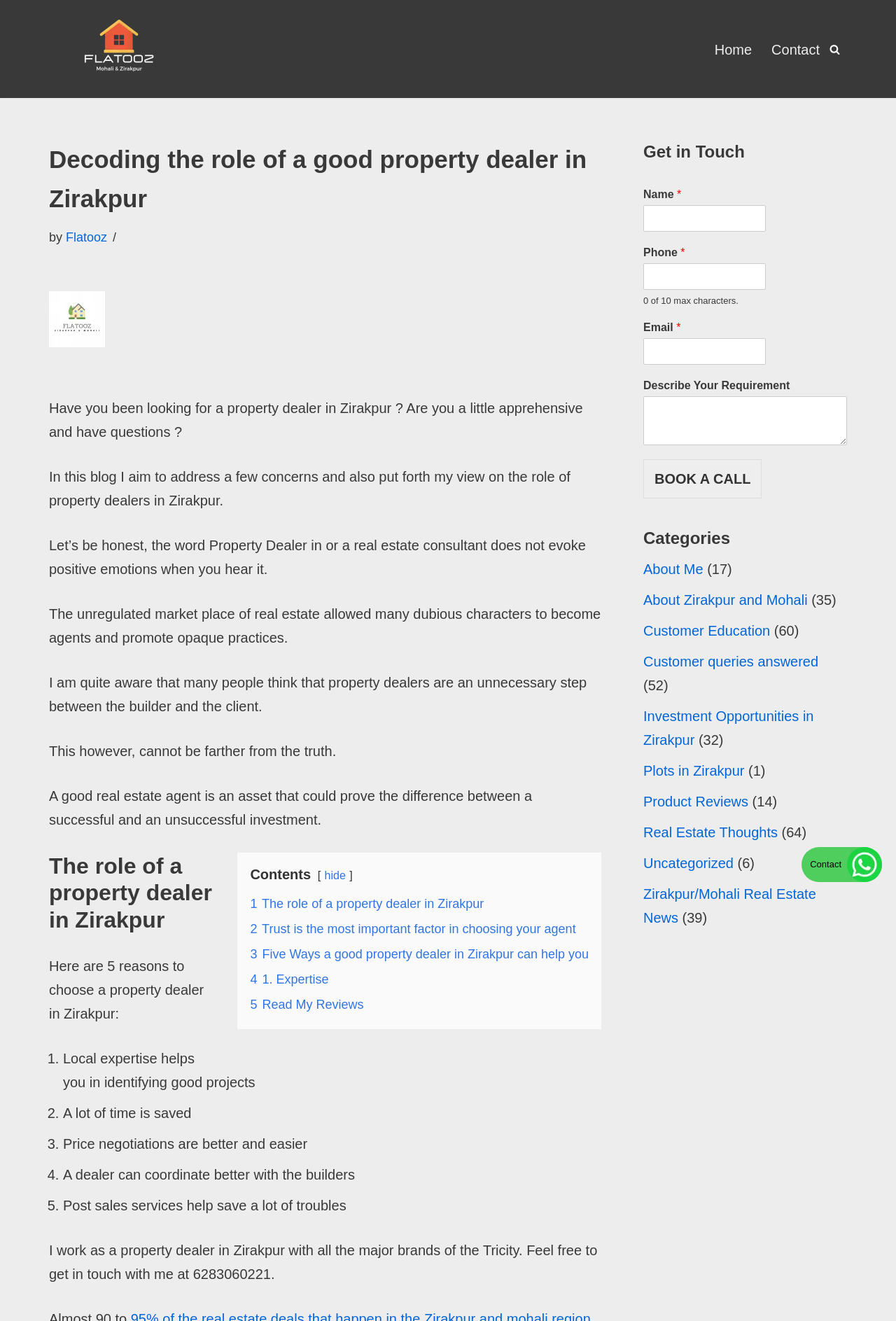Determine and generate the text content of the webpage's headline.

Decoding the role of a good property dealer in Zirakpur